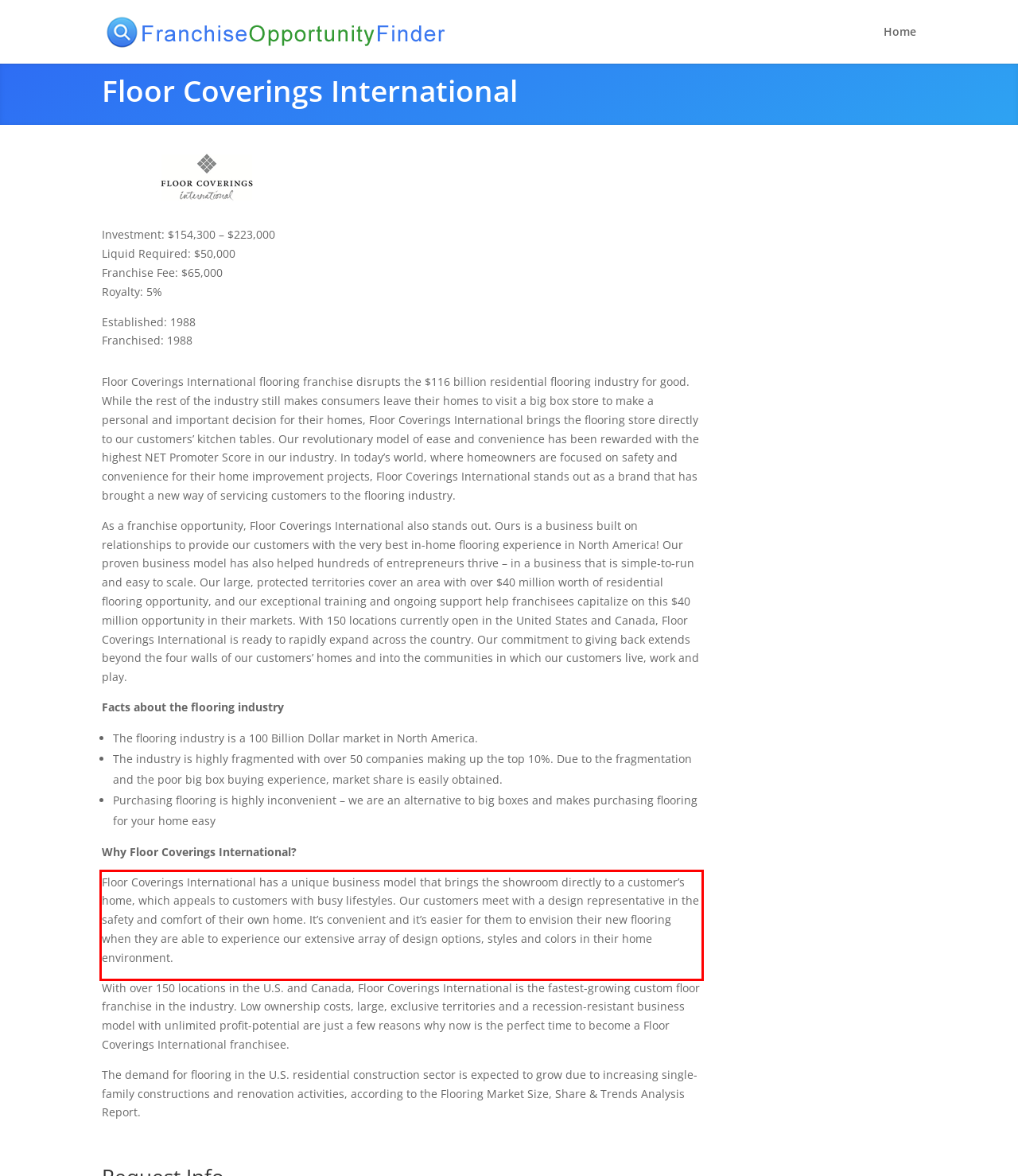Given a webpage screenshot, identify the text inside the red bounding box using OCR and extract it.

Floor Coverings International has a unique business model that brings the showroom directly to a customer’s home, which appeals to customers with busy lifestyles. Our customers meet with a design representative in the safety and comfort of their own home. It’s convenient and it’s easier for them to envision their new flooring when they are able to experience our extensive array of design options, styles and colors in their home environment.